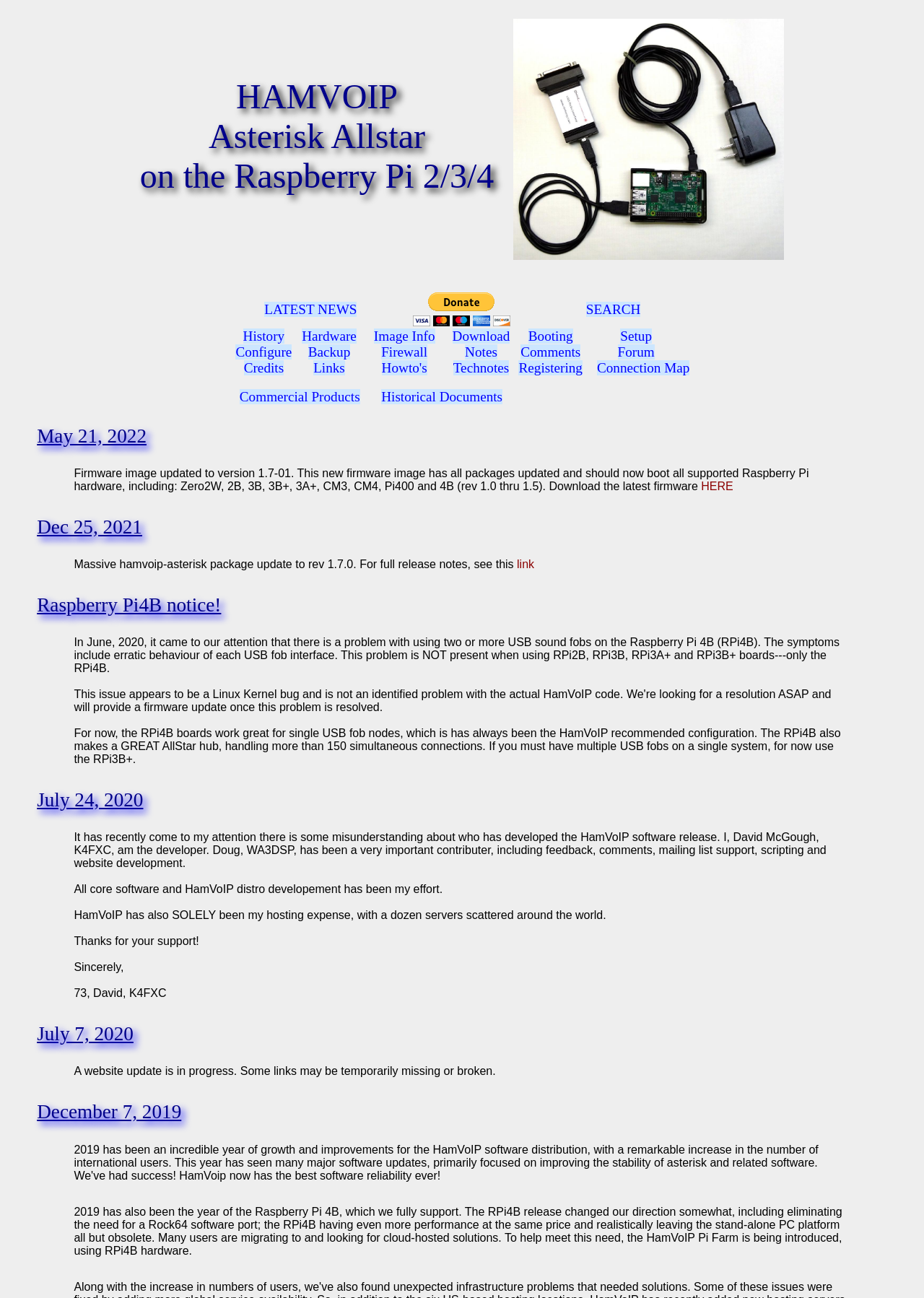Summarize the contents and layout of the webpage in detail.

The webpage is about Asterisk Allstar on the Raspberry Pi 2/3/4. At the top, there is a layout table with two cells, one containing the title "HAMVOIP Asterisk Allstar on the Raspberry Pi 2/3/4" and the other containing an image.

Below the title, there is a navigation menu with several links, including "LATEST NEWS", "Donate with PayPal button", and "SEARCH". The menu is divided into two rows, with the first row containing the links "LATEST NEWS", "Donate with PayPal button", and "SEARCH", and the second row containing links to various topics such as "History", "Hardware", "Image Info", "Download", "Booting", "Setup", "Configure", "Backup", "Firewall", "Notes", "Comments", "Forum", "Credits", "Links", "Howto's", "Technotes", "Registering", and "Connection Map".

On the left side of the page, there is a column of static text blocks, each containing a news article or update. The articles are dated and include information about firmware updates, package releases, and other relevant news. Some of the articles include links to additional information.

The overall layout of the page is organized, with clear headings and concise text. The use of tables and cells helps to structure the content and make it easy to read.